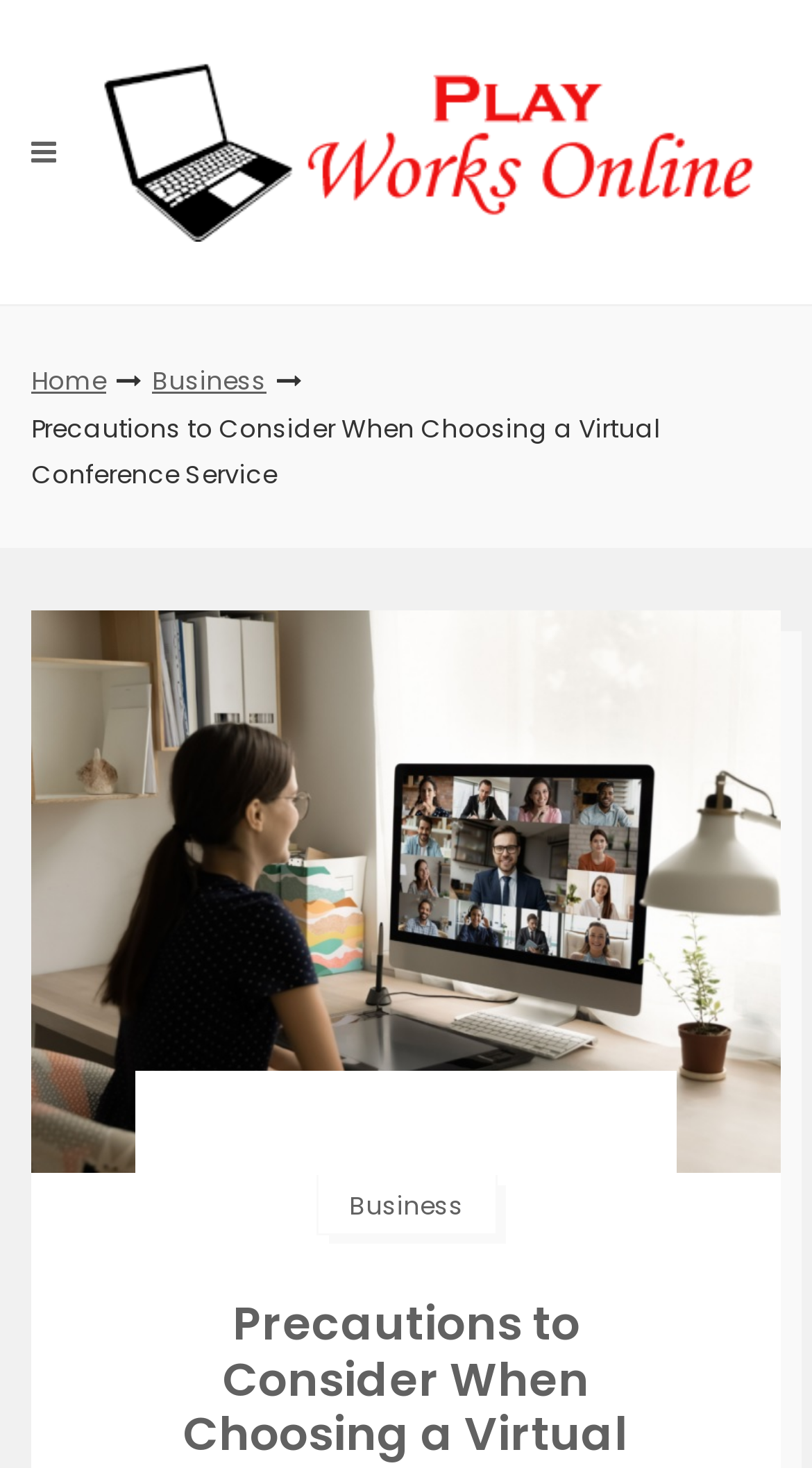Based on the element description Business, identify the bounding box coordinates for the UI element. The coordinates should be in the format (top-left x, top-left y, bottom-right x, bottom-right y) and within the 0 to 1 range.

[0.429, 0.809, 0.571, 0.833]